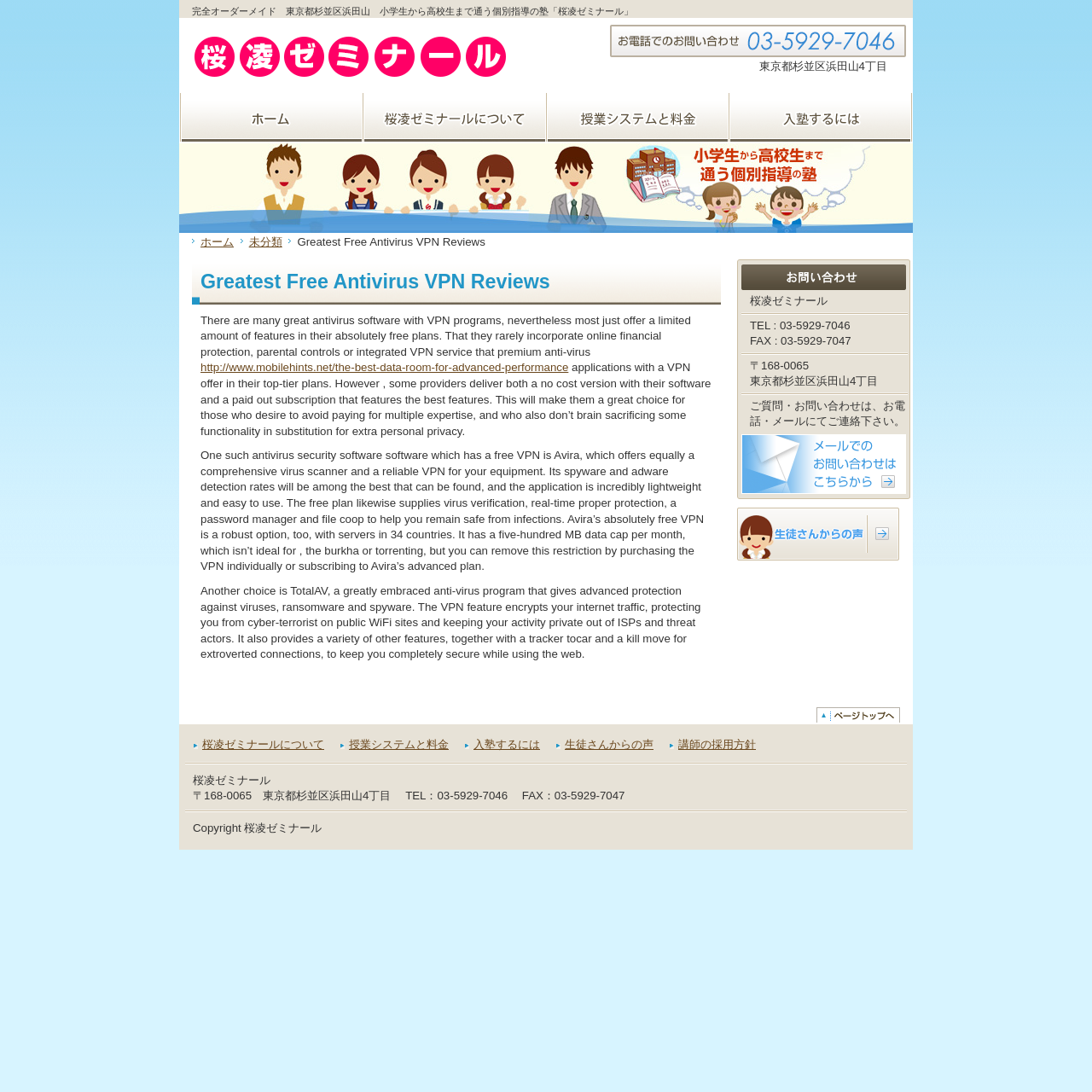What is the topic of the article in the main content area?
Please describe in detail the information shown in the image to answer the question.

The topic of the article in the main content area can be found in the heading element, which says 'Greatest Free Antivirus VPN Reviews'. The article appears to be discussing antivirus software with VPN features and provides reviews of different products.